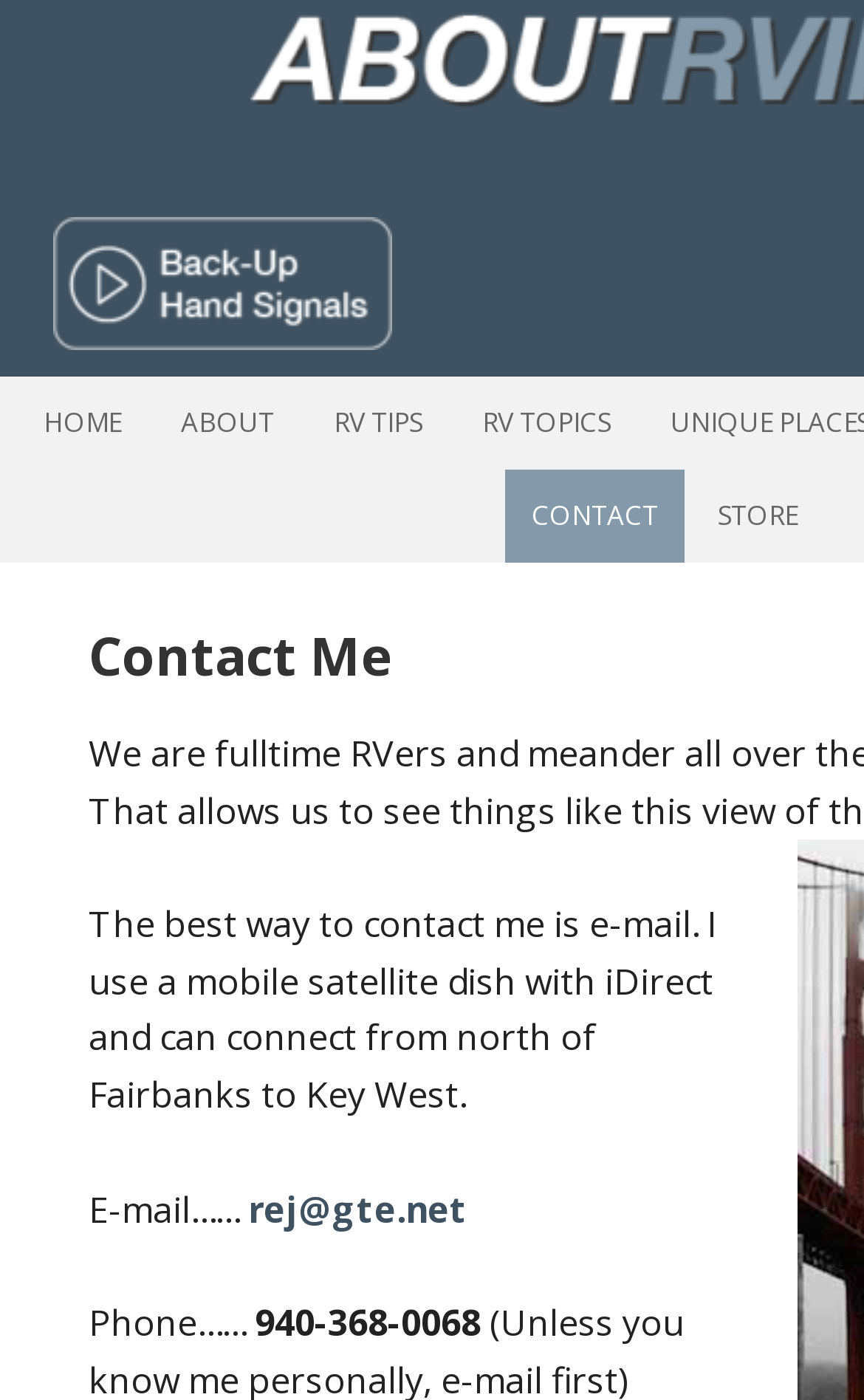Given the element description, predict the bounding box coordinates in the format (top-left x, top-left y, bottom-right x, bottom-right y), using floating point numbers between 0 and 1: name="s" placeholder="Search …"

None